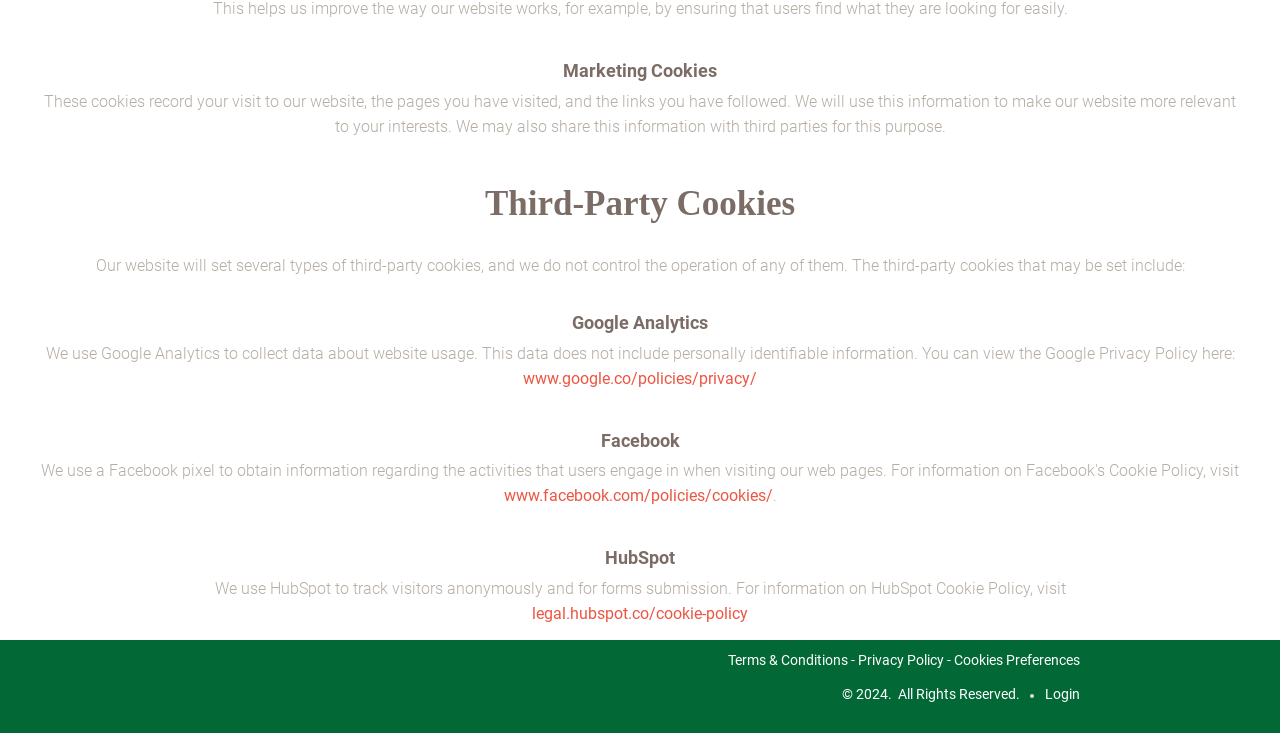Kindly respond to the following question with a single word or a brief phrase: 
What is the URL of the academy's newsletter?

newsletter.sabis.net